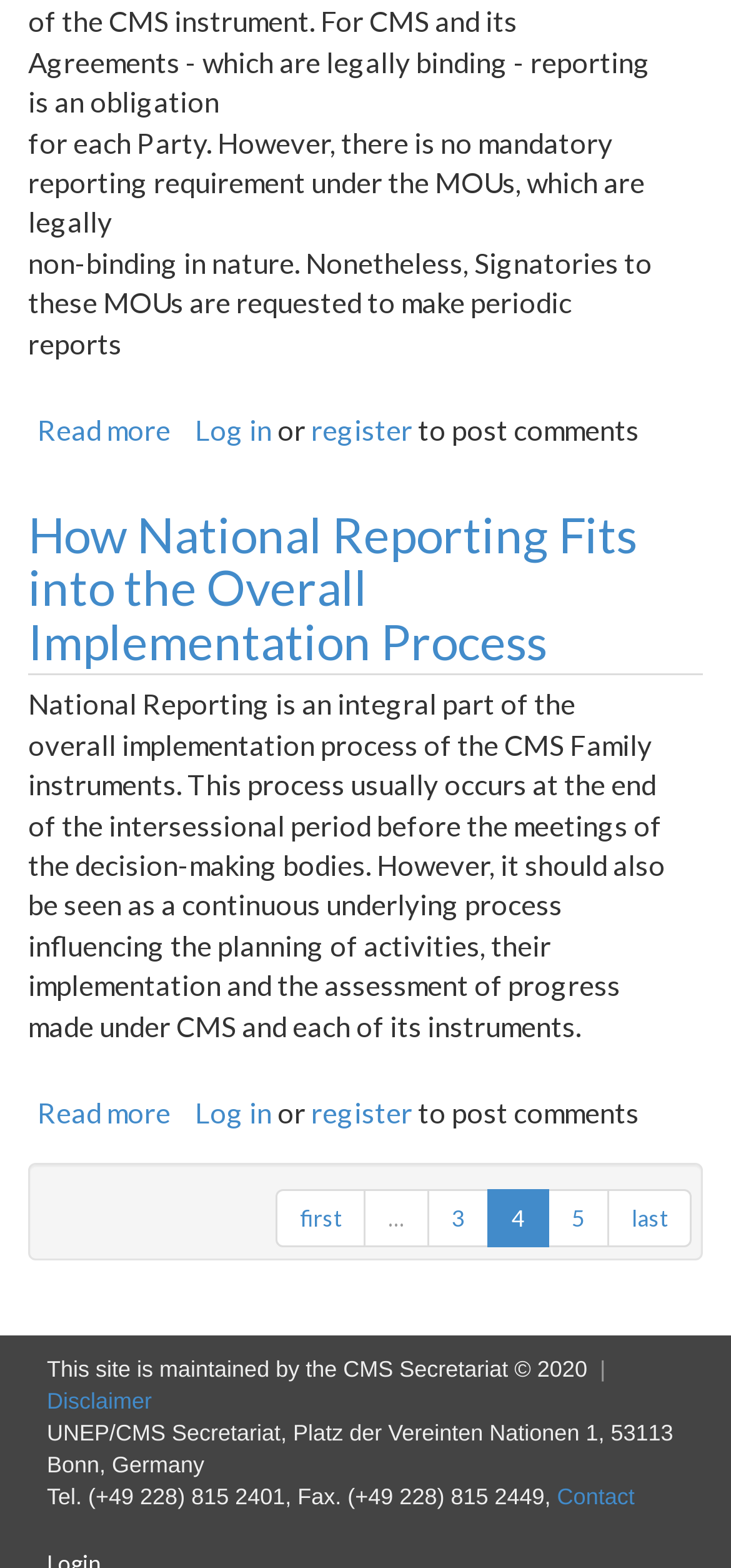Find the bounding box coordinates for the area that must be clicked to perform this action: "Log in".

[0.267, 0.263, 0.372, 0.285]